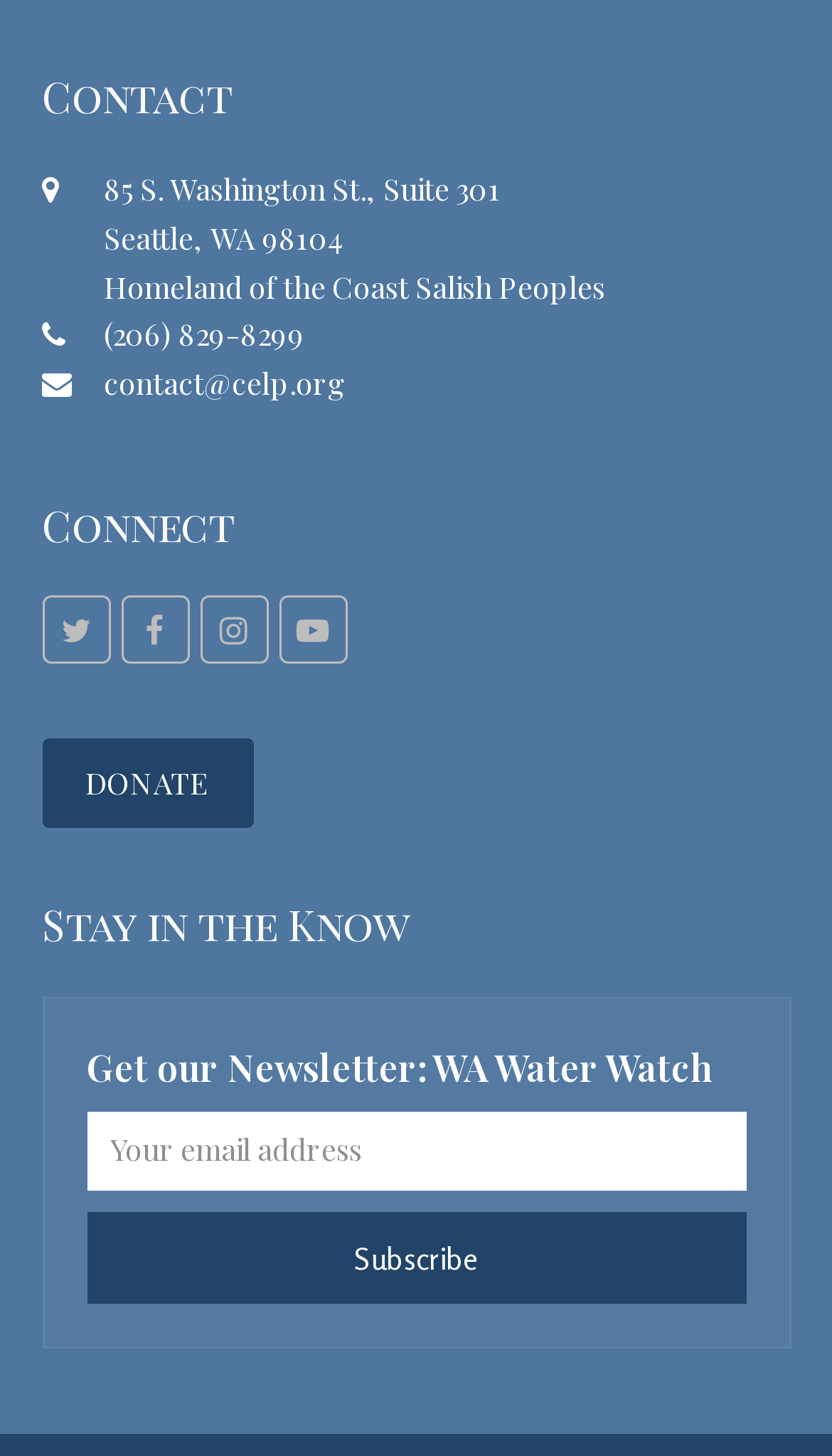Identify the bounding box coordinates of the area you need to click to perform the following instruction: "Enter your email address".

[0.104, 0.764, 0.896, 0.818]